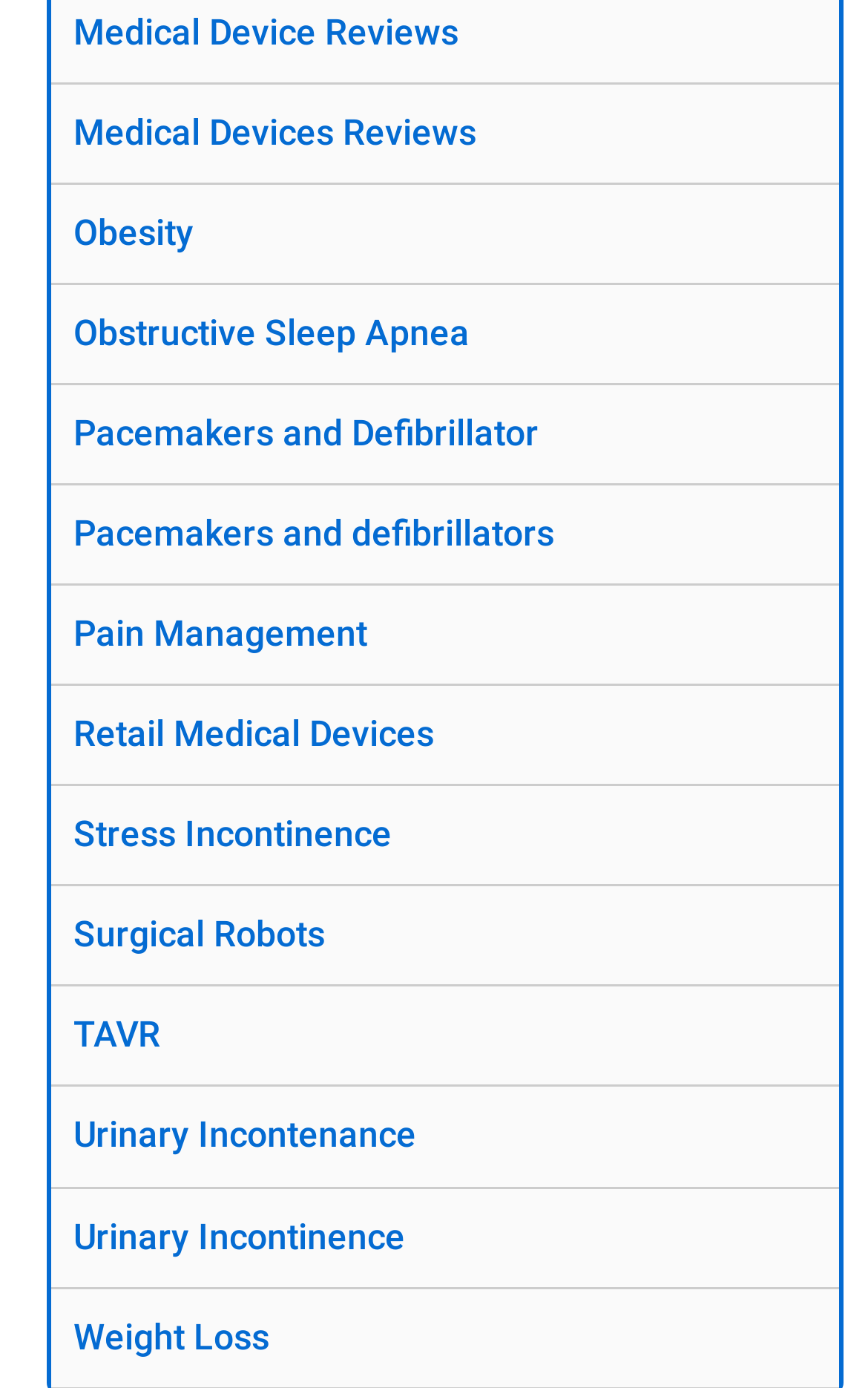Determine the bounding box coordinates of the section I need to click to execute the following instruction: "Read about Pain Management". Provide the coordinates as four float numbers between 0 and 1, i.e., [left, top, right, bottom].

[0.085, 0.441, 0.423, 0.472]